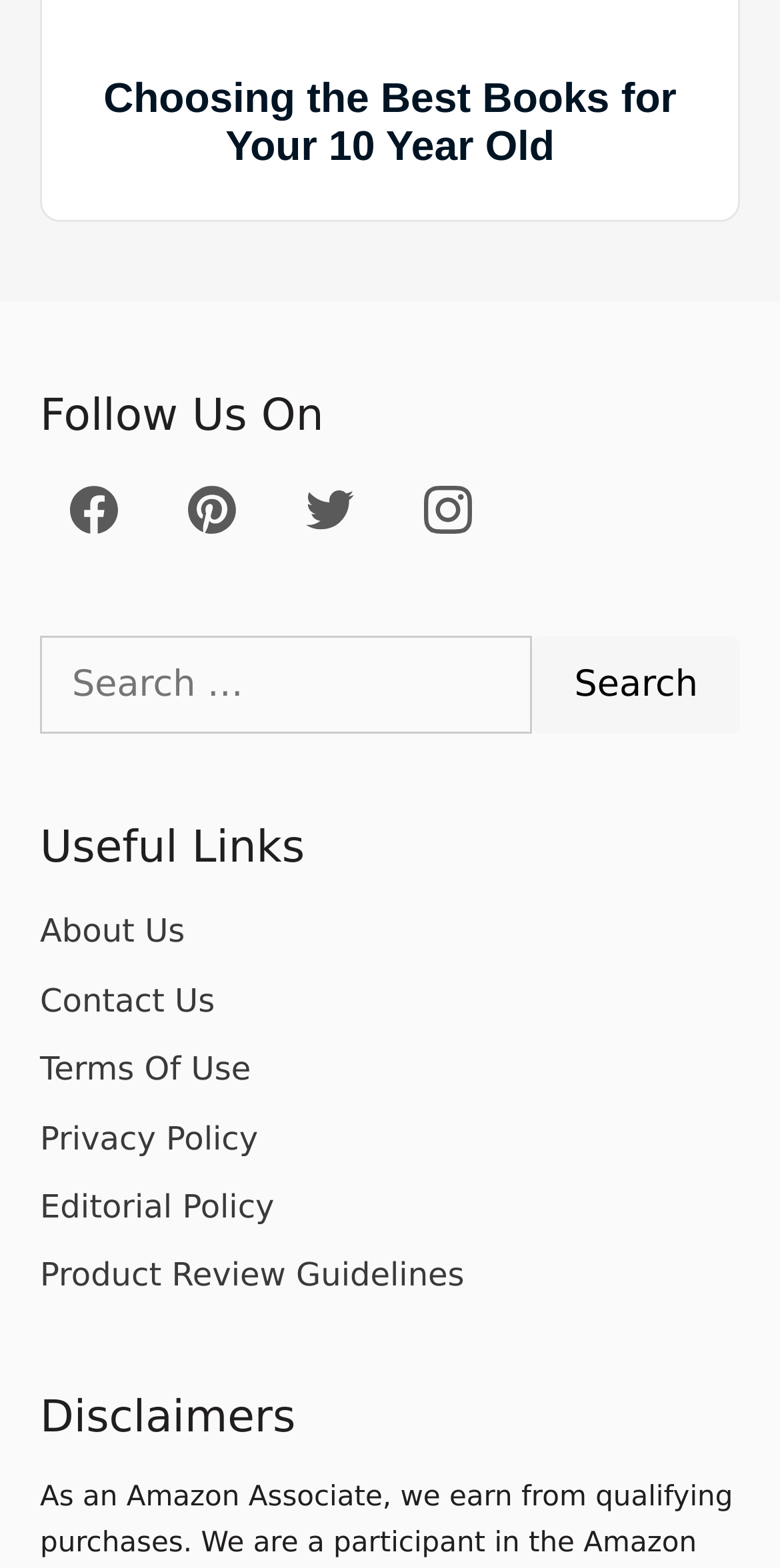Identify and provide the bounding box for the element described by: "title="Instagram"".

[0.544, 0.321, 0.606, 0.345]